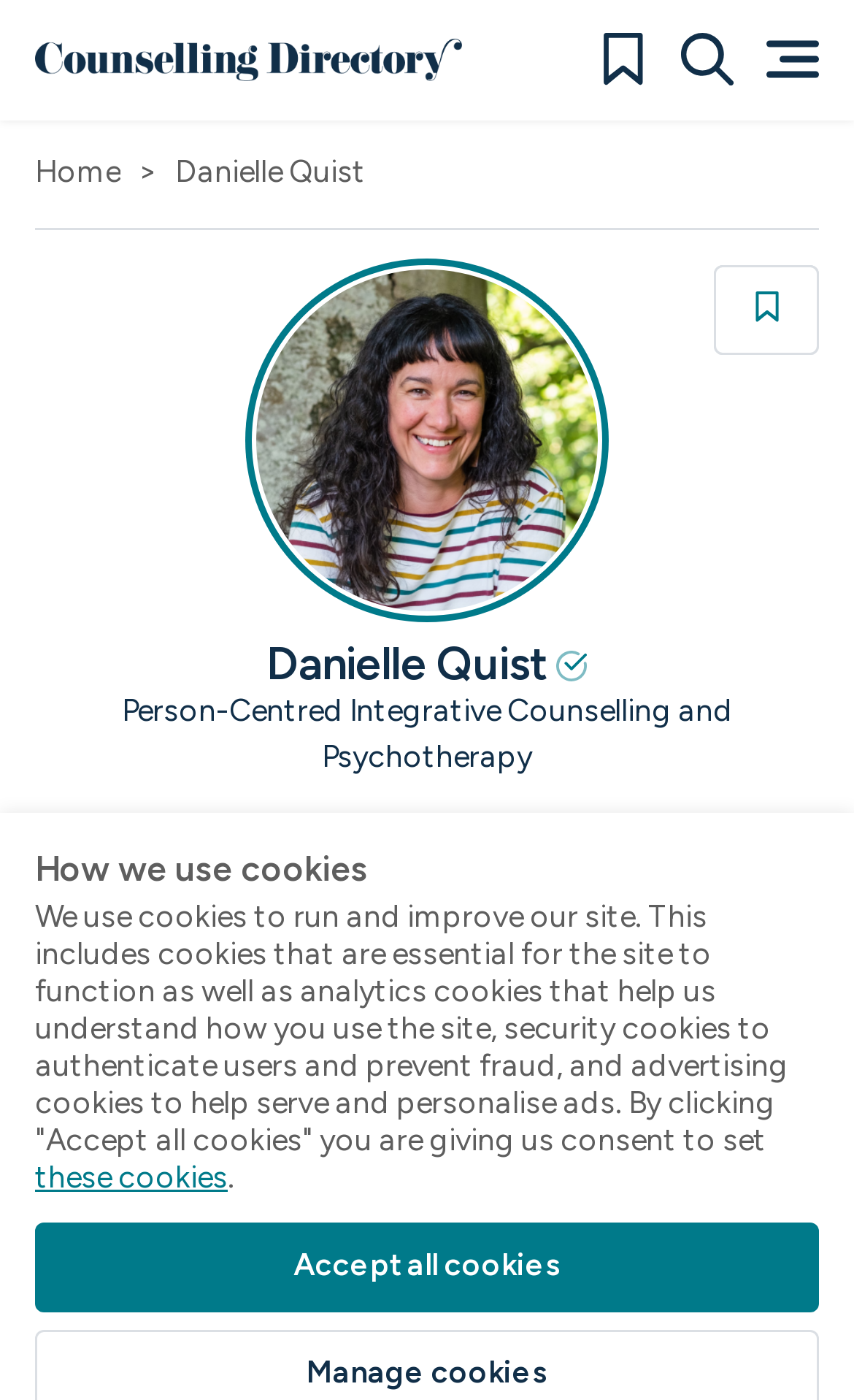Pinpoint the bounding box coordinates of the area that should be clicked to complete the following instruction: "Search for something". The coordinates must be given as four float numbers between 0 and 1, i.e., [left, top, right, bottom].

[0.797, 0.023, 0.859, 0.061]